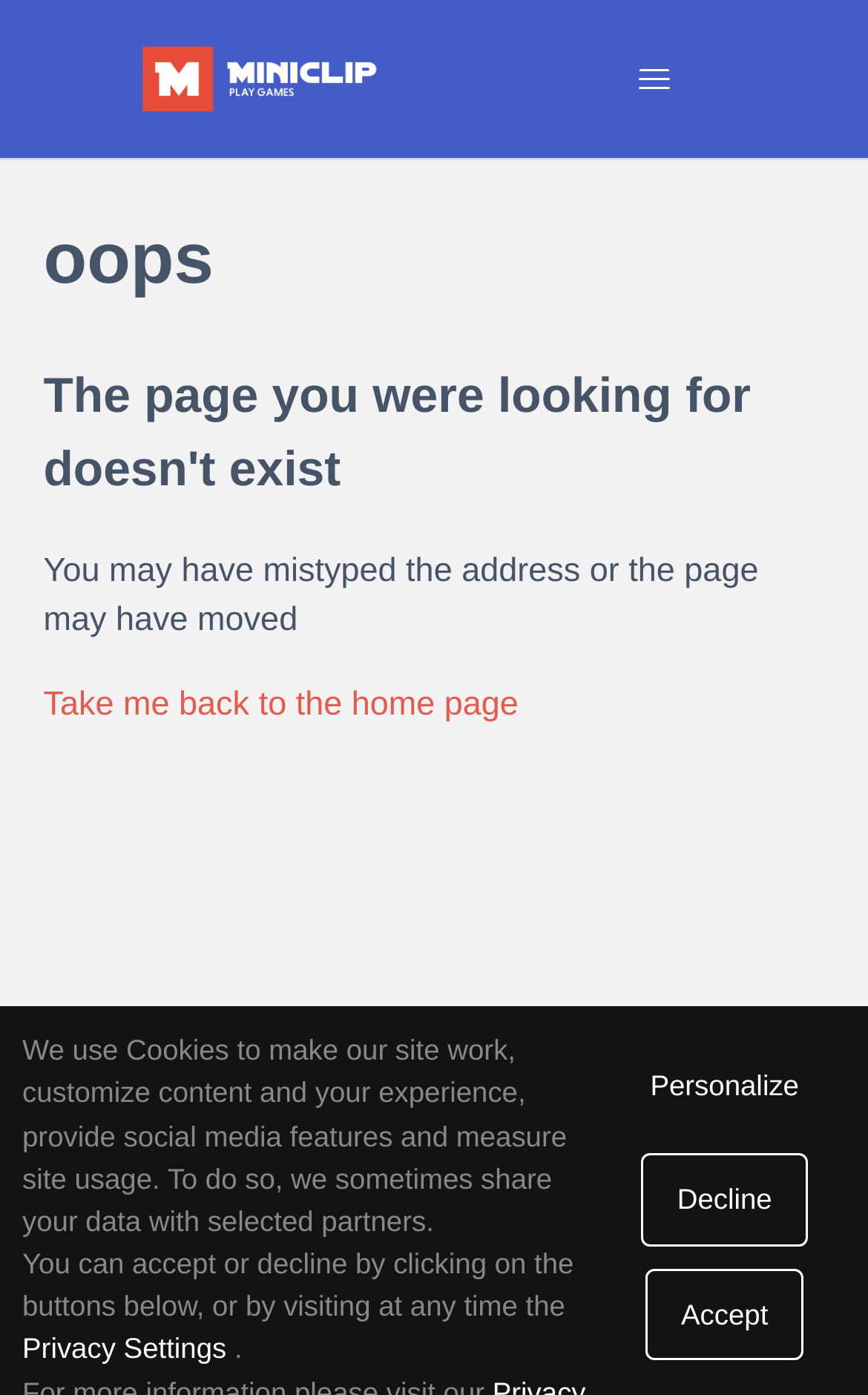Locate the bounding box coordinates of the UI element described by: "aria-label="Toggle navigation menu"". Provide the coordinates as four float numbers between 0 and 1, formatted as [left, top, right, bottom].

[0.663, 0.031, 0.845, 0.082]